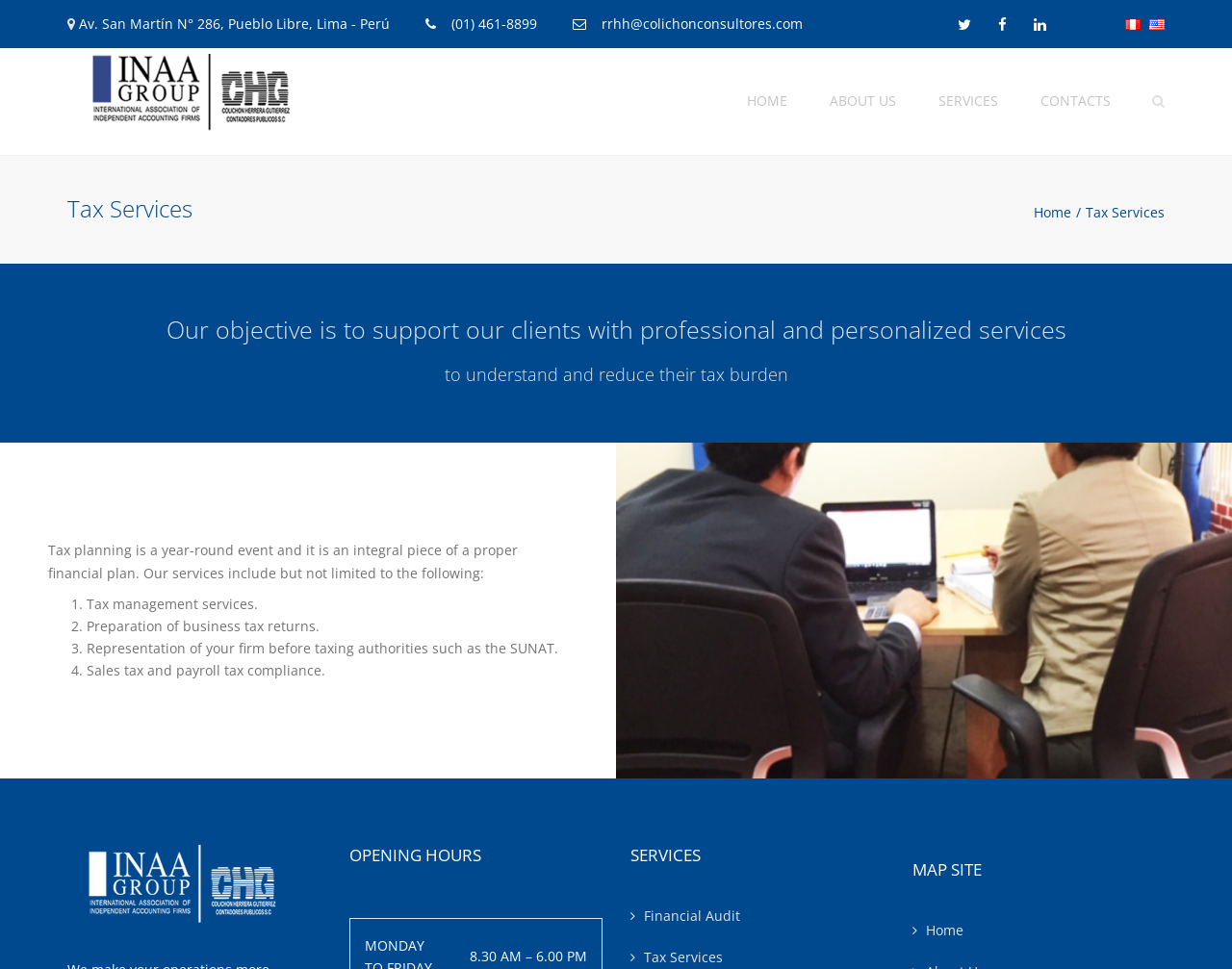Please mark the clickable region by giving the bounding box coordinates needed to complete this instruction: "View the map site".

[0.74, 0.886, 0.945, 0.909]